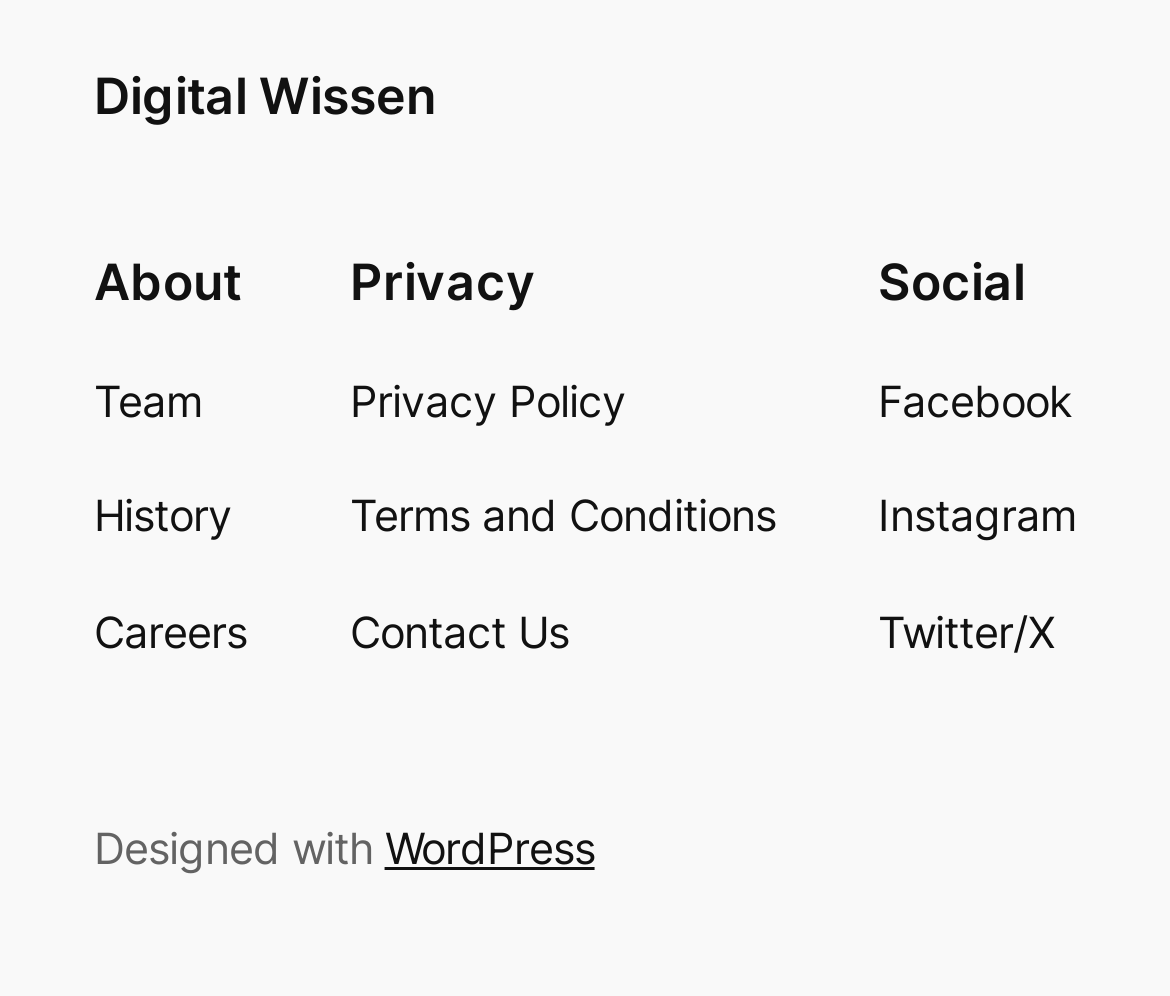Given the webpage screenshot, identify the bounding box of the UI element that matches this description: "Terms and Conditions".

[0.299, 0.486, 0.663, 0.553]